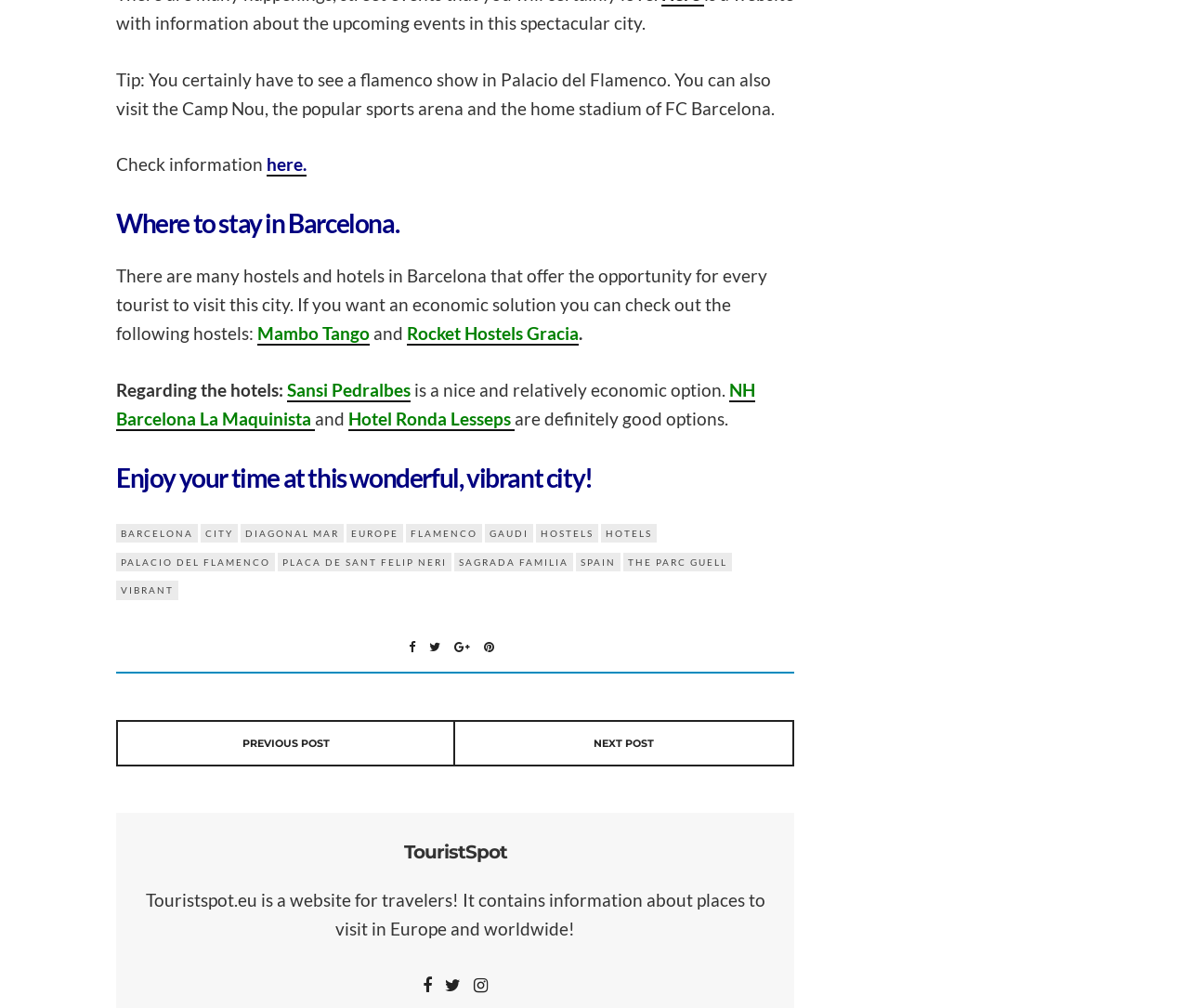What is the recommended flamenco show venue in Barcelona?
Refer to the image and give a detailed answer to the query.

The webpage recommends visiting Palacio del Flamenco for a flamenco show in Barcelona, as mentioned in the first static text element.